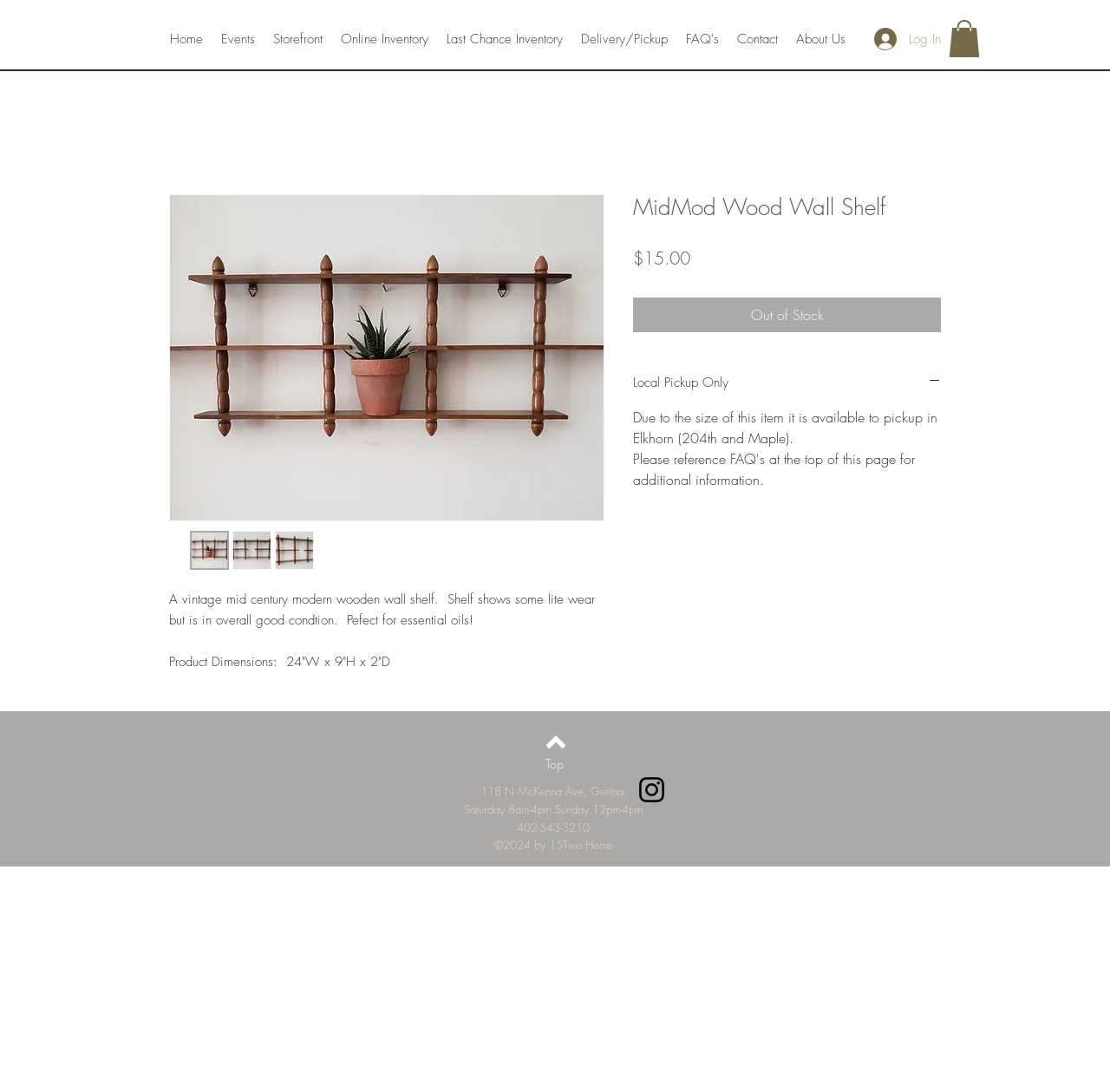Can you show the bounding box coordinates of the region to click on to complete the task described in the instruction: "View the product image"?

[0.153, 0.179, 0.544, 0.477]